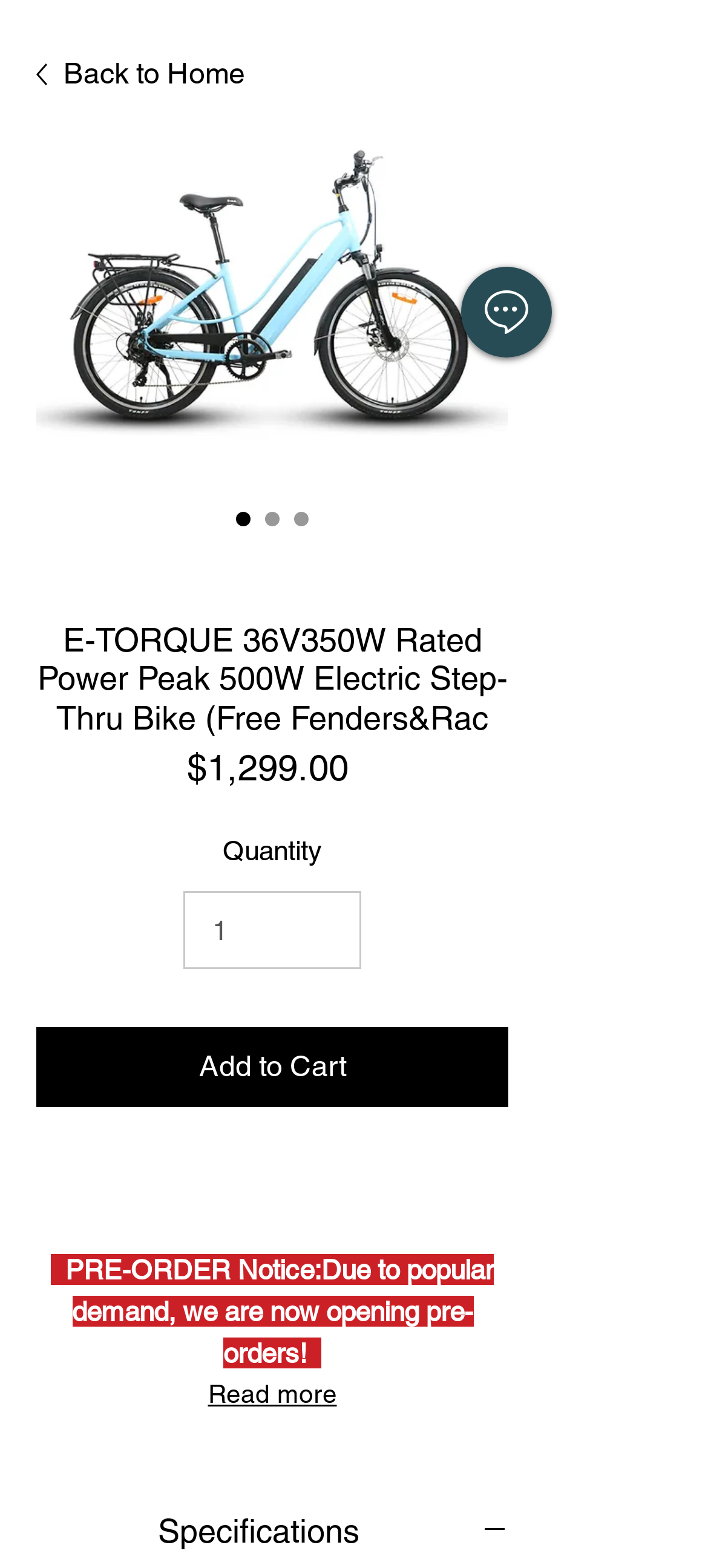Using the provided description: "Add to Cart", find the bounding box coordinates of the corresponding UI element. The output should be four float numbers between 0 and 1, in the format [left, top, right, bottom].

[0.051, 0.655, 0.718, 0.706]